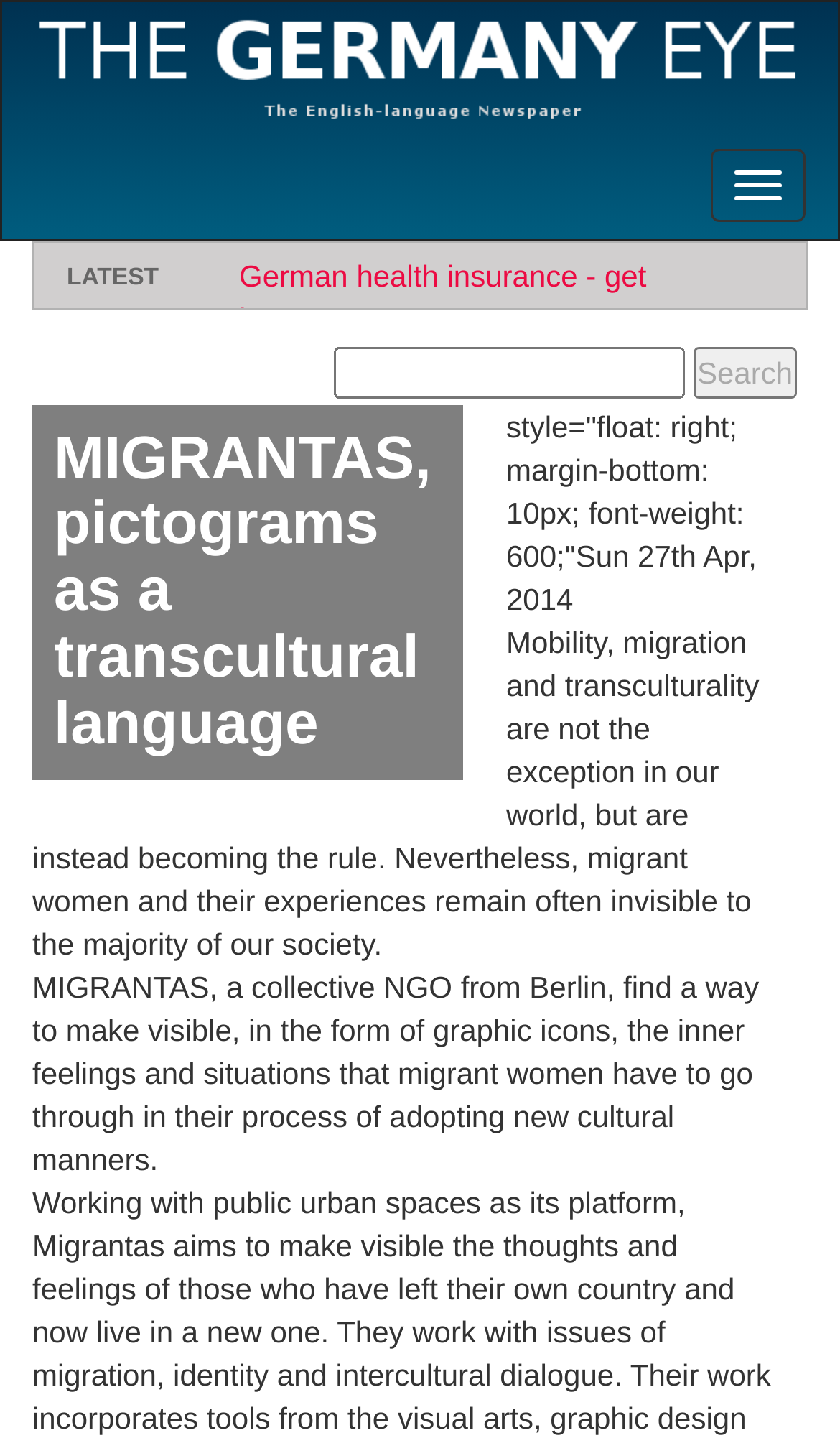What is the name of the NGO mentioned? From the image, respond with a single word or brief phrase.

MIGRANTAS